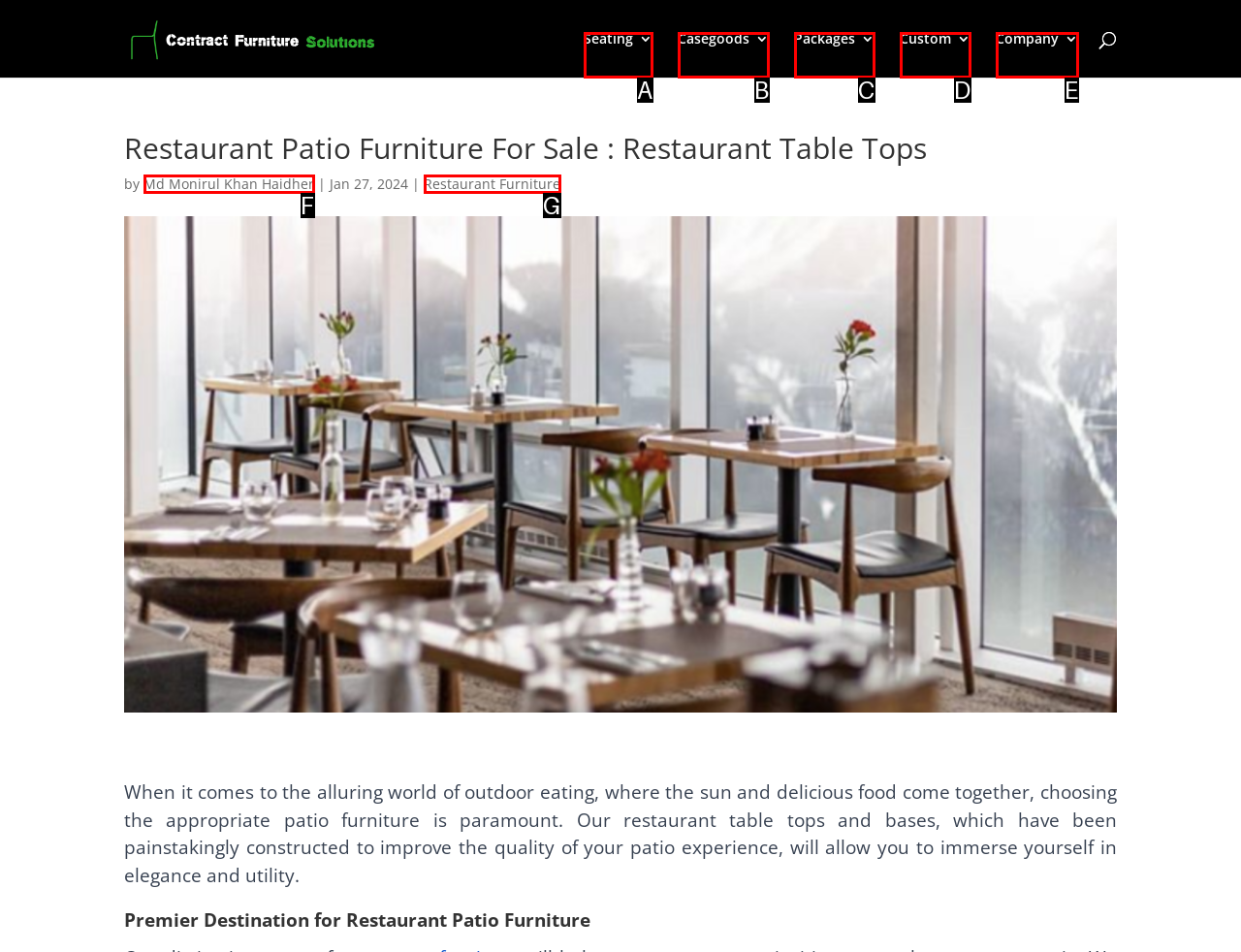Choose the letter that best represents the description: Packages. Answer with the letter of the selected choice directly.

C